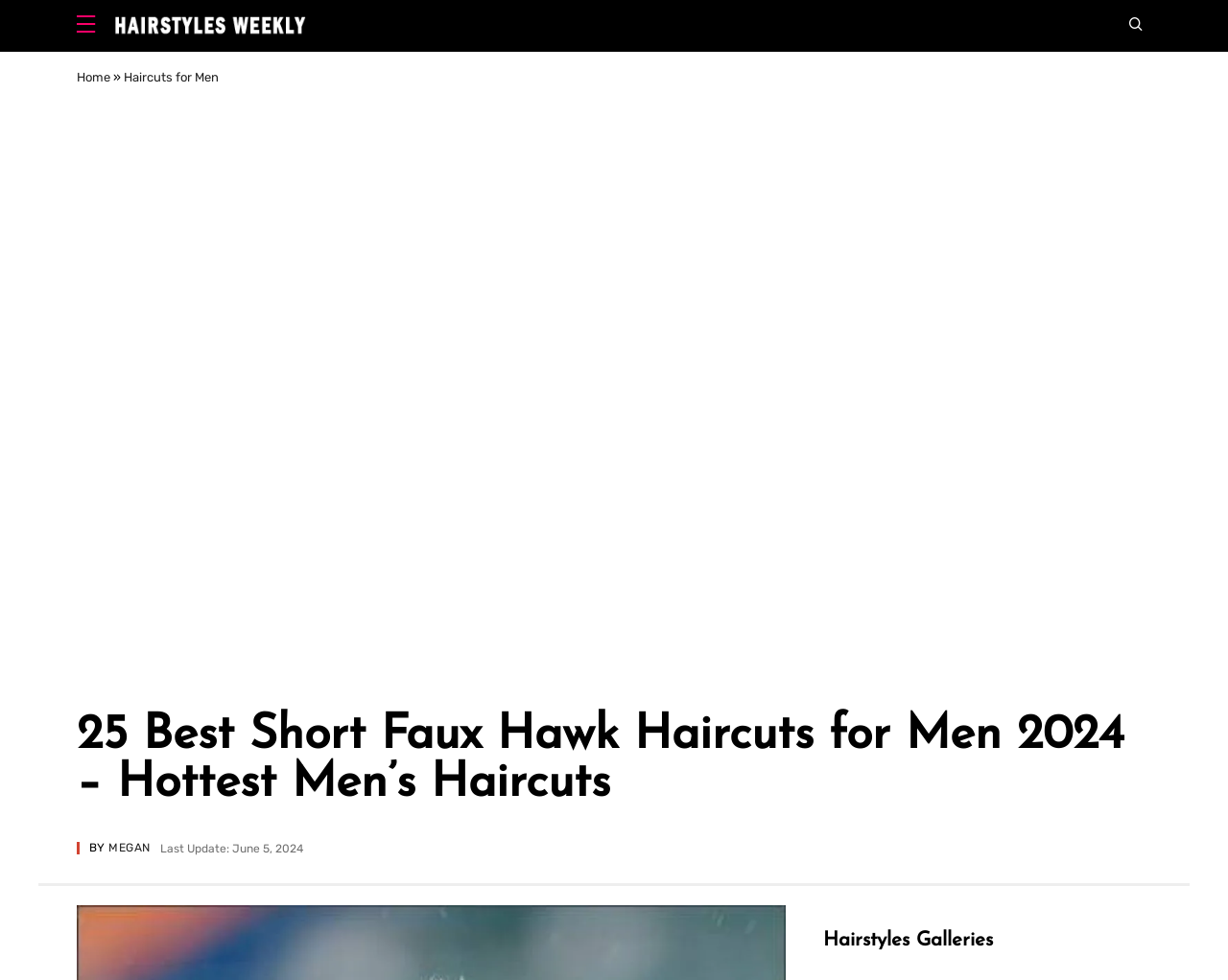Describe all visible elements and their arrangement on the webpage.

The webpage appears to be an article about short faux hawk haircuts for men, with a focus on the 25 best options for 2024. At the top left of the page, there is a side panel link, followed by the Hairstyles Weekly logo, which is an image. To the right of the logo, there is a search link. 

Below the logo, there is a navigation menu with links to the home page, a separator symbol, and a link to "Haircuts for Men". 

The main content of the page starts with a large heading that reads "25 Best Short Faux Hawk Haircuts for Men 2024 – Hottest Men’s Haircuts". Below this heading, there is a byline that reads "BY MEGAN", accompanied by the date "Last Update: June 5, 2024". 

On the right side of the page, there is a large advertisement iframe that takes up a significant amount of space. At the very bottom of the page, there is a heading that reads "Hairstyles Galleries".